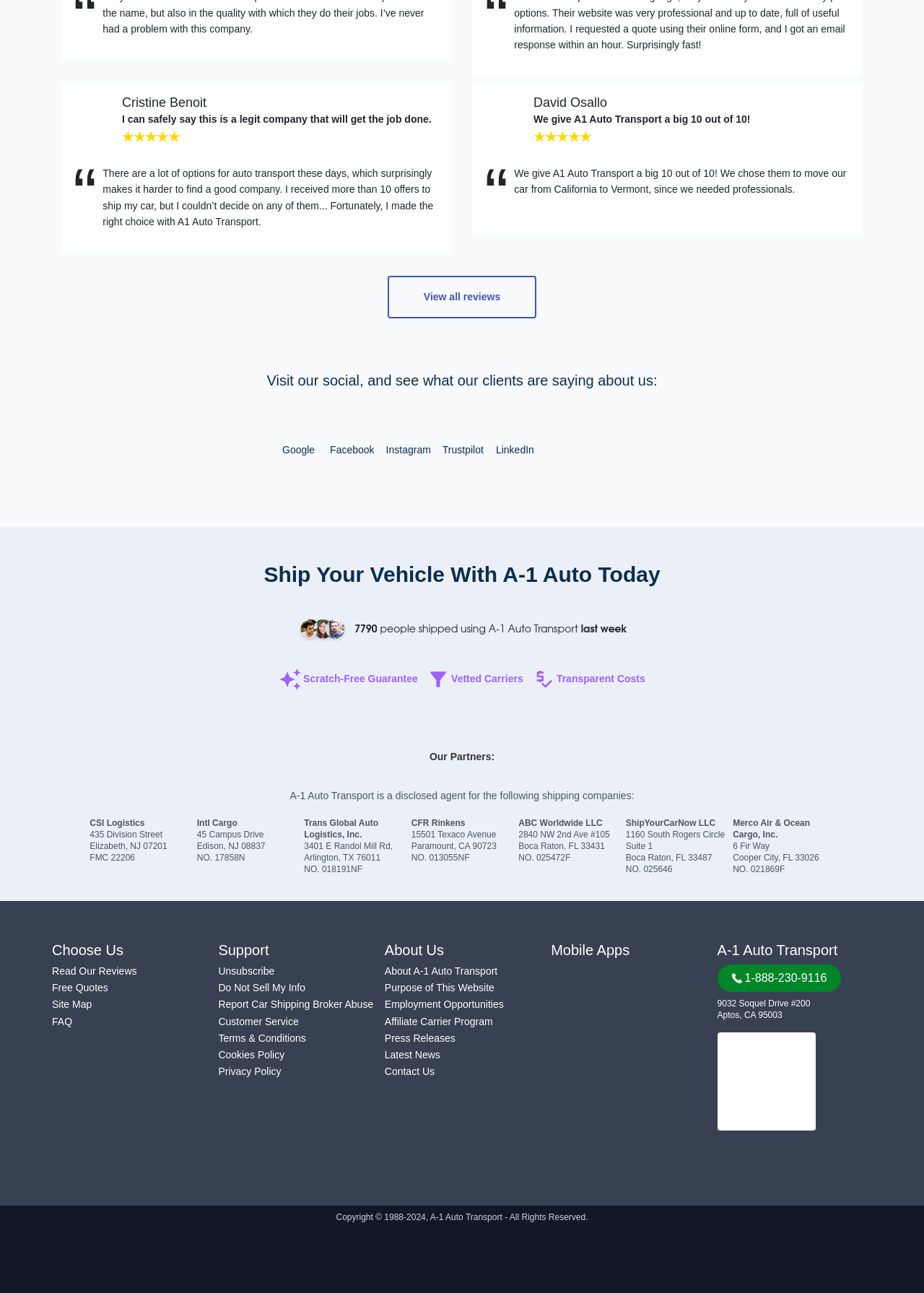Determine the bounding box coordinates of the clickable element to achieve the following action: 'Read about Crafting Harmony'. Provide the coordinates as four float values between 0 and 1, formatted as [left, top, right, bottom].

None